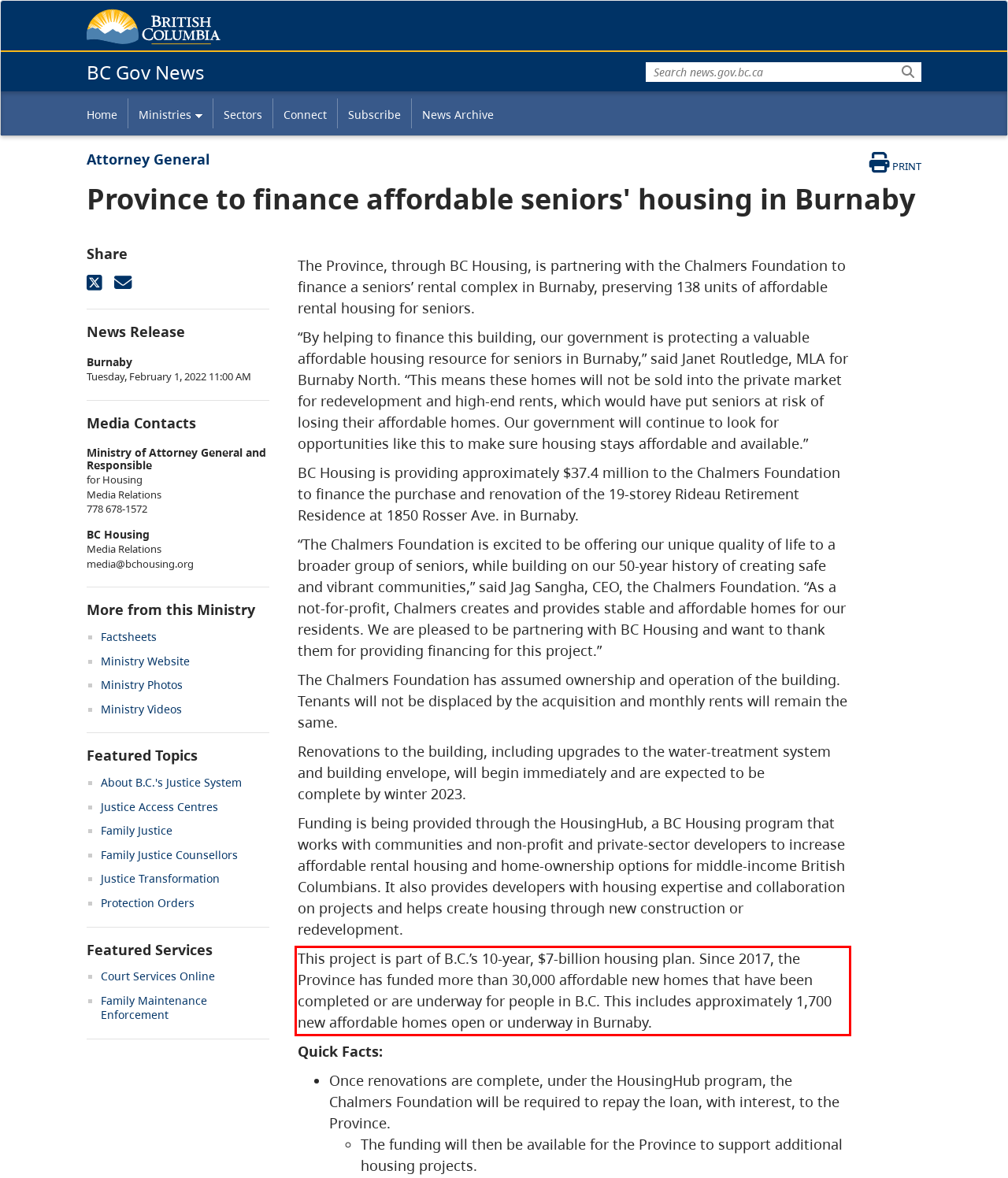You have a screenshot of a webpage with a UI element highlighted by a red bounding box. Use OCR to obtain the text within this highlighted area.

This project is part of B.C.’s 10-year, $7-billion housing plan. Since 2017, the Province has funded more than 30,000 affordable new homes that have been completed or are underway for people in B.C. This includes approximately 1,700 new affordable homes open or underway in Burnaby.